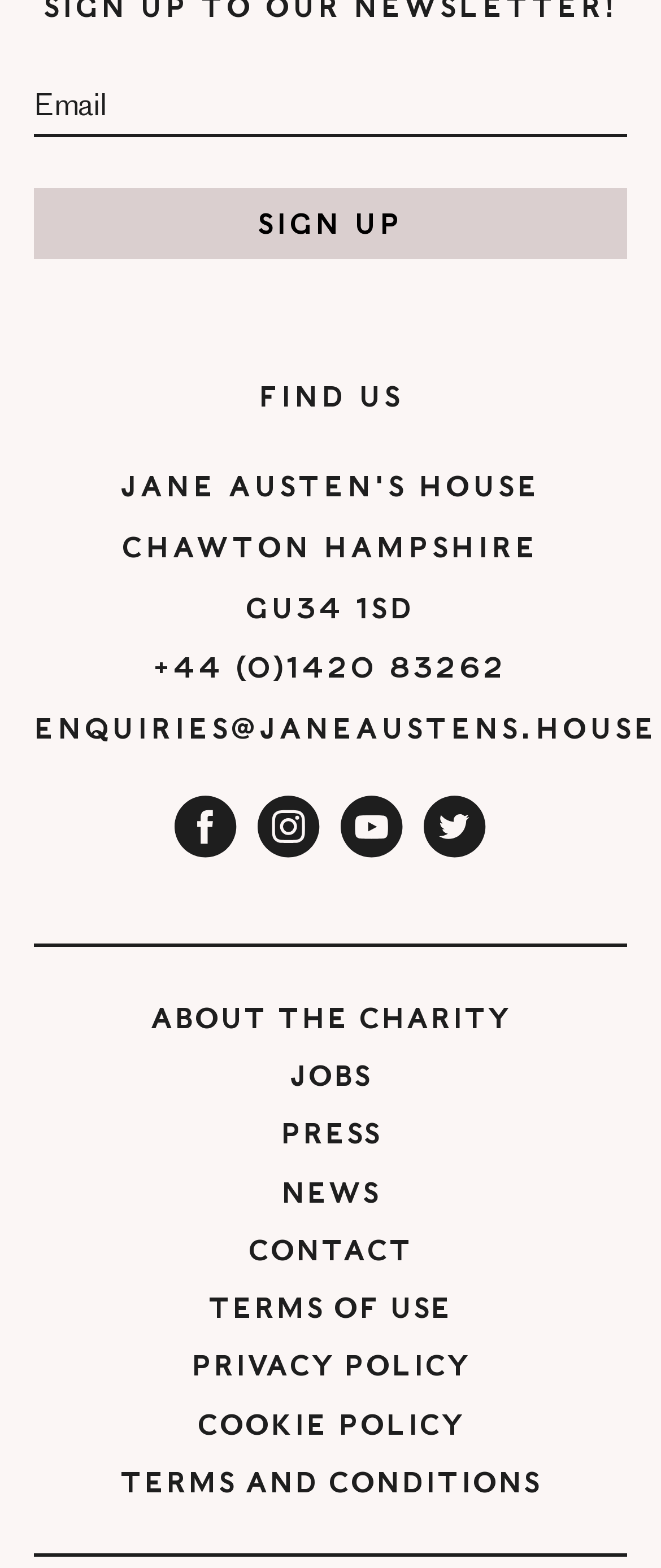Indicate the bounding box coordinates of the clickable region to achieve the following instruction: "open menu."

None